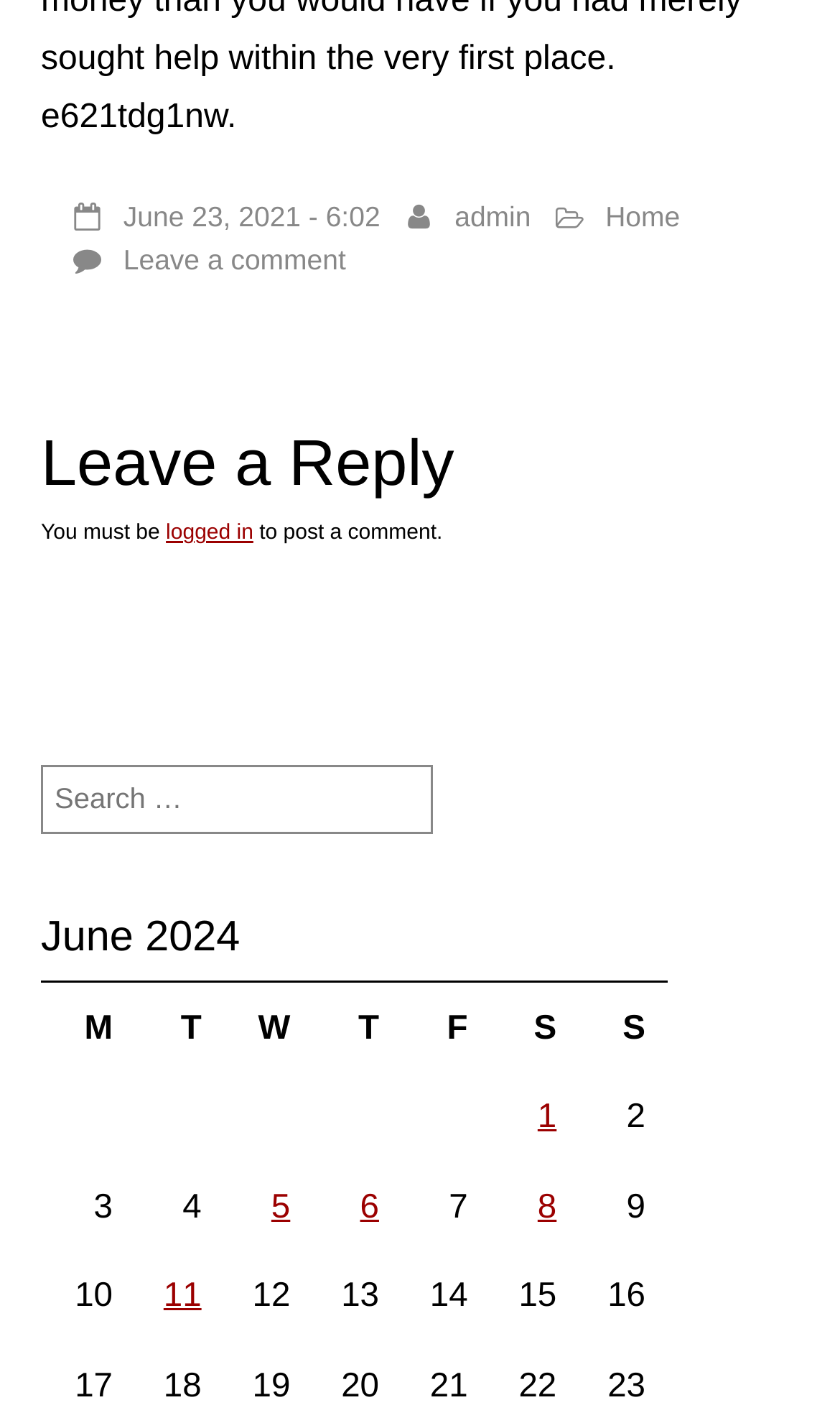Locate the bounding box coordinates of the segment that needs to be clicked to meet this instruction: "Go to admin page".

[0.541, 0.141, 0.632, 0.164]